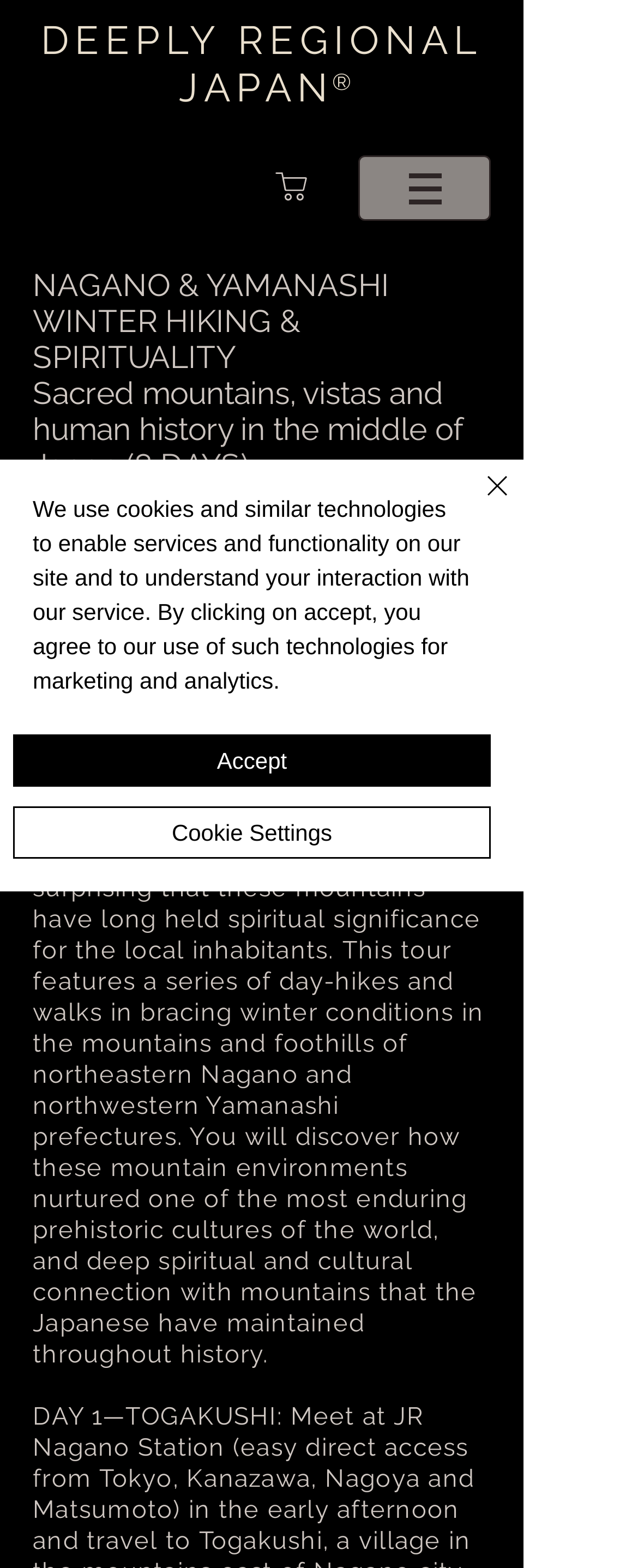What is the purpose of the 'Accept' button?
Please provide a single word or phrase in response based on the screenshot.

to agree to cookie use